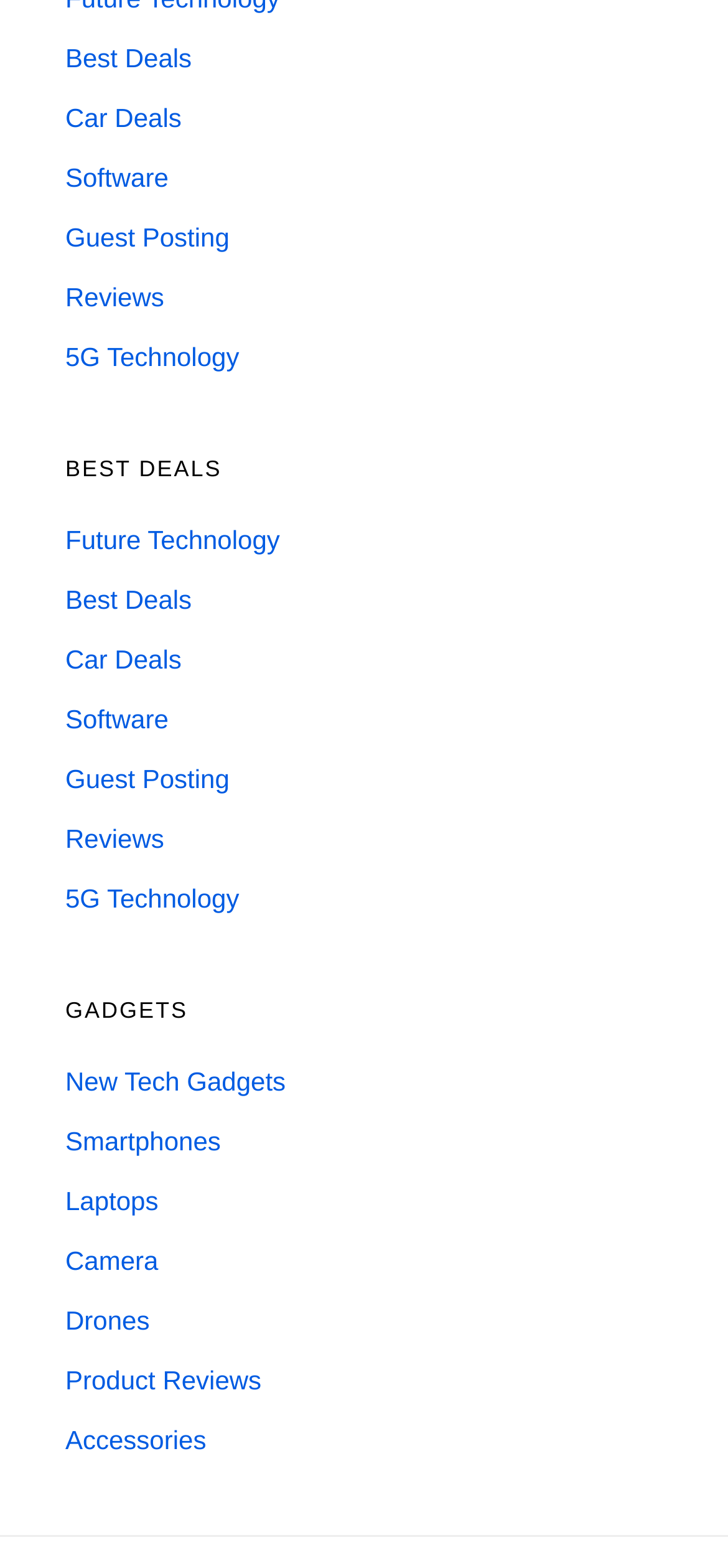Pinpoint the bounding box coordinates of the element you need to click to execute the following instruction: "Explore New Tech Gadgets". The bounding box should be represented by four float numbers between 0 and 1, in the format [left, top, right, bottom].

[0.09, 0.68, 0.392, 0.699]